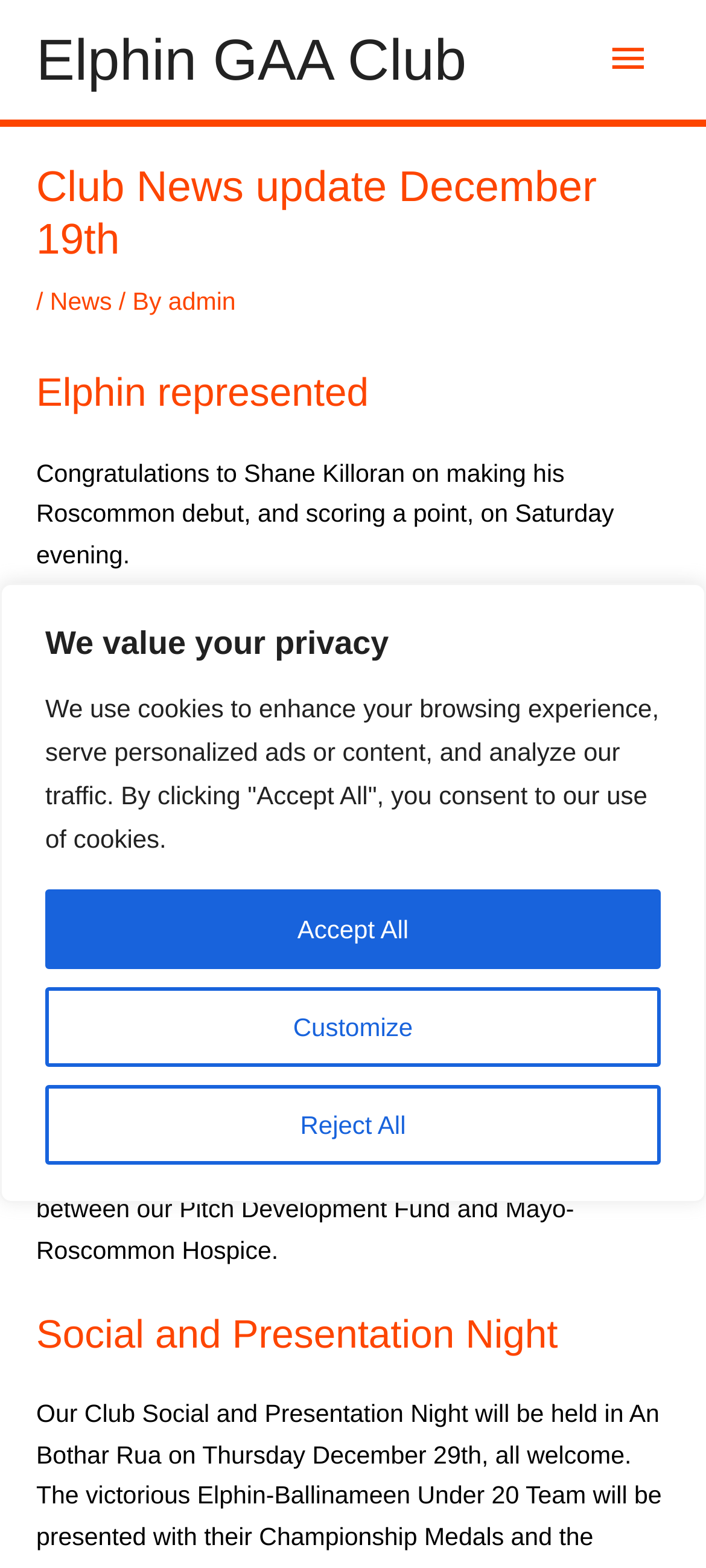Please determine the bounding box coordinates of the element's region to click in order to carry out the following instruction: "Read the news about Shane Killoran". The coordinates should be four float numbers between 0 and 1, i.e., [left, top, right, bottom].

[0.051, 0.293, 0.87, 0.362]